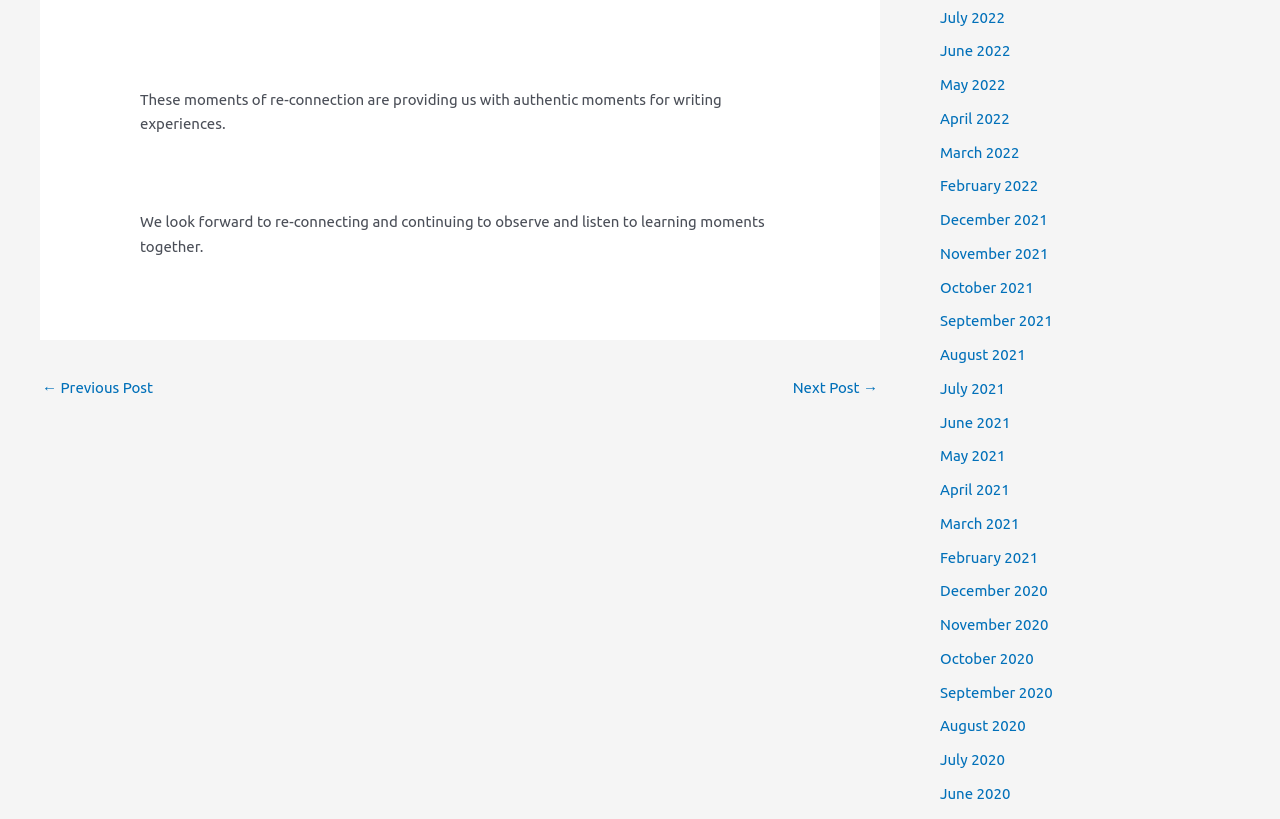What is the position of the 'Next Post →' link?
Identify the answer in the screenshot and reply with a single word or phrase.

bottom right